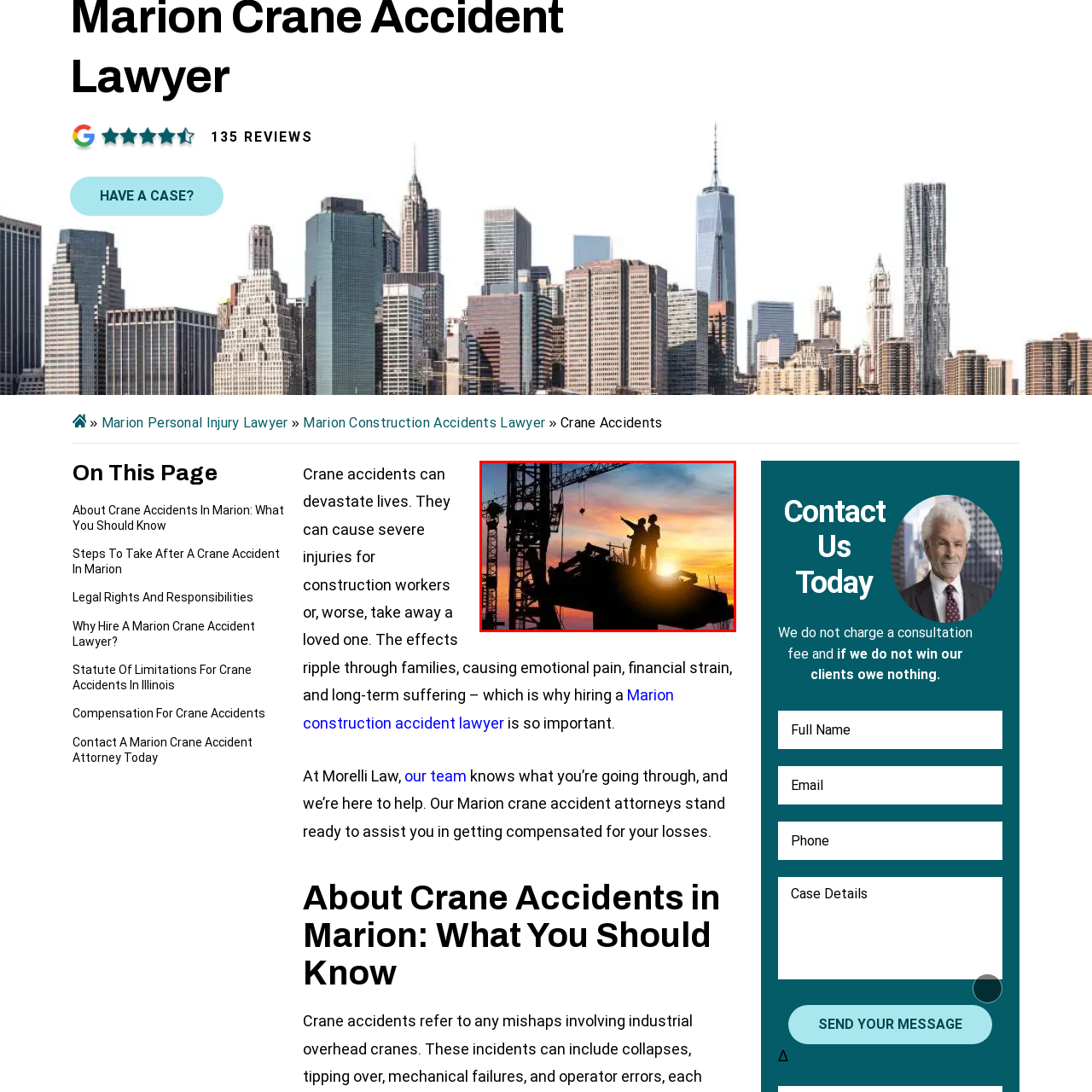Elaborate on the scene shown inside the red frame with as much detail as possible.

The image captures two silhouetted construction workers atop a high platform at sunset, engaged in an animated discussion as one points toward the horizon. The scene is framed by towering cranes, highlighting the industrial environment. The vibrant colors of the sunset create a dramatic backdrop, emphasizing the challenges and teamwork inherent in the construction industry. This visual representation underscores the importance of safety and collaboration as crucial elements in construction work, reminding viewers of the potential risks involved in such high-stakes environments.